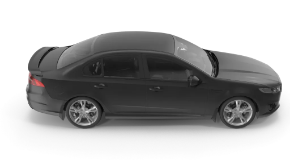What is the angle from which the car is captured?
Please provide a single word or phrase answer based on the image.

Overhead angle